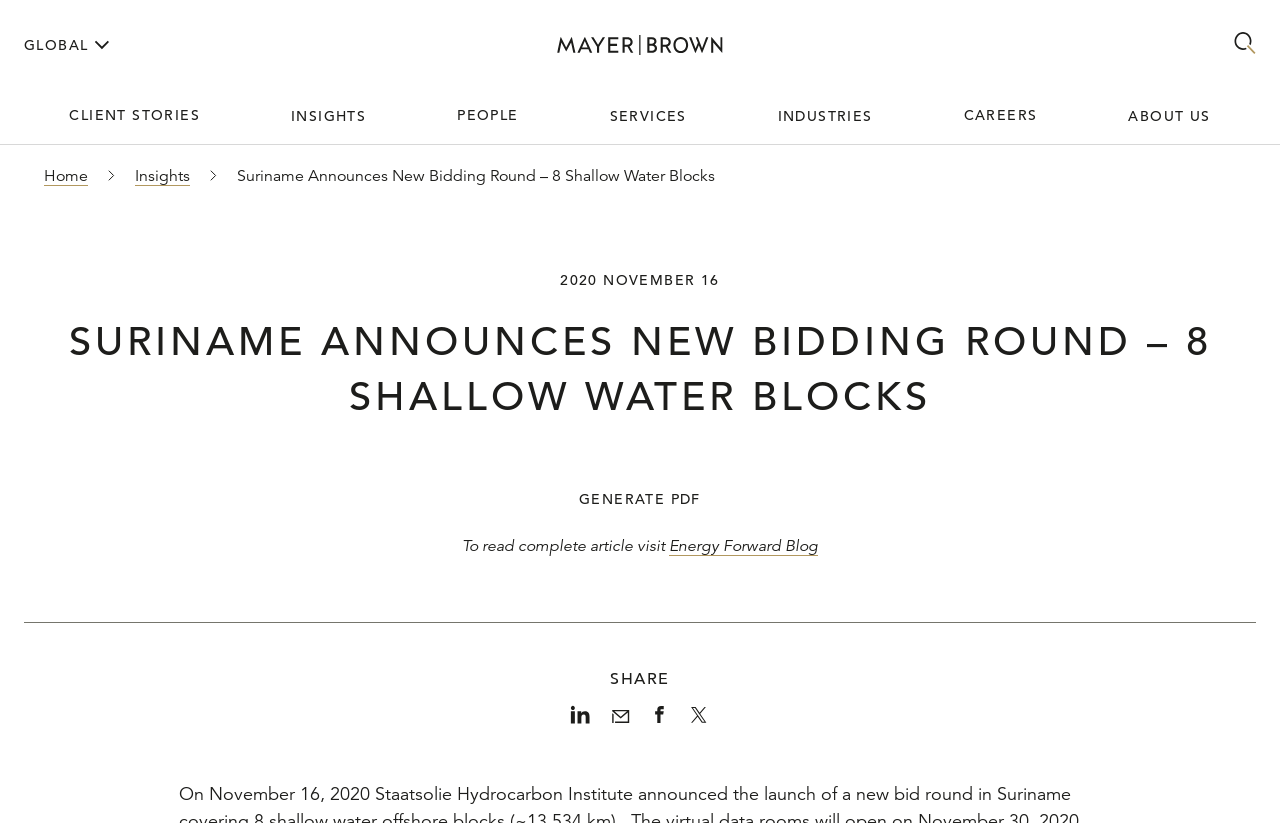Please indicate the bounding box coordinates of the element's region to be clicked to achieve the instruction: "Click the 'Skip to main content' link". Provide the coordinates as four float numbers between 0 and 1, i.e., [left, top, right, bottom].

[0.019, 0.01, 0.133, 0.029]